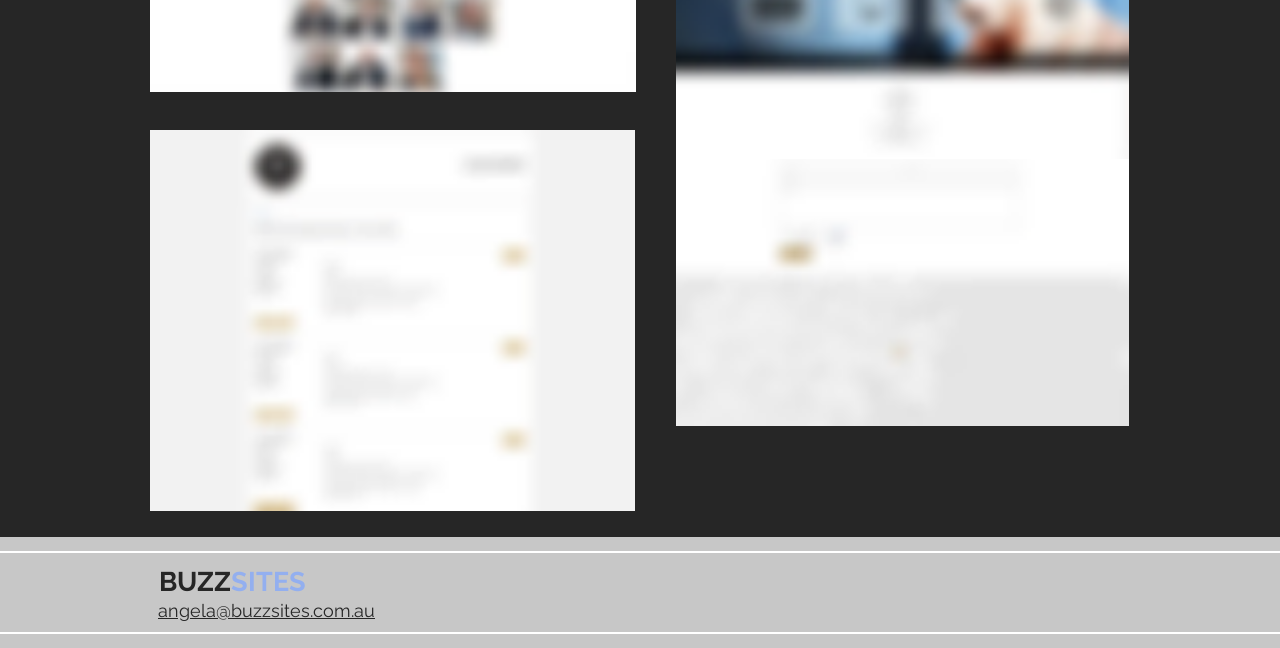How many images are there on the webpage?
Please provide a single word or phrase based on the screenshot.

2